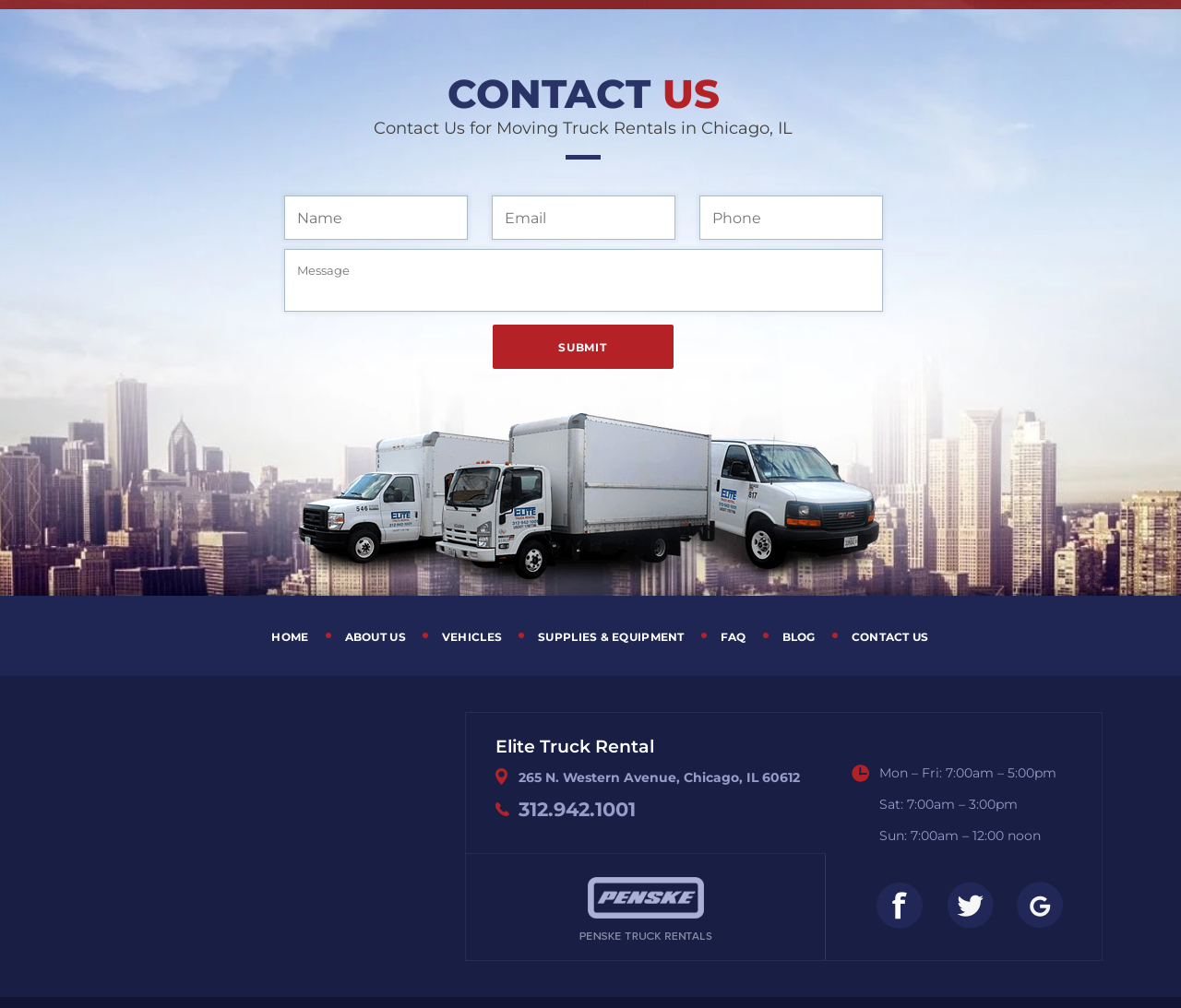Could you determine the bounding box coordinates of the clickable element to complete the instruction: "Follow the company on Facebook"? Provide the coordinates as four float numbers between 0 and 1, i.e., [left, top, right, bottom].

[0.742, 0.875, 0.782, 0.921]